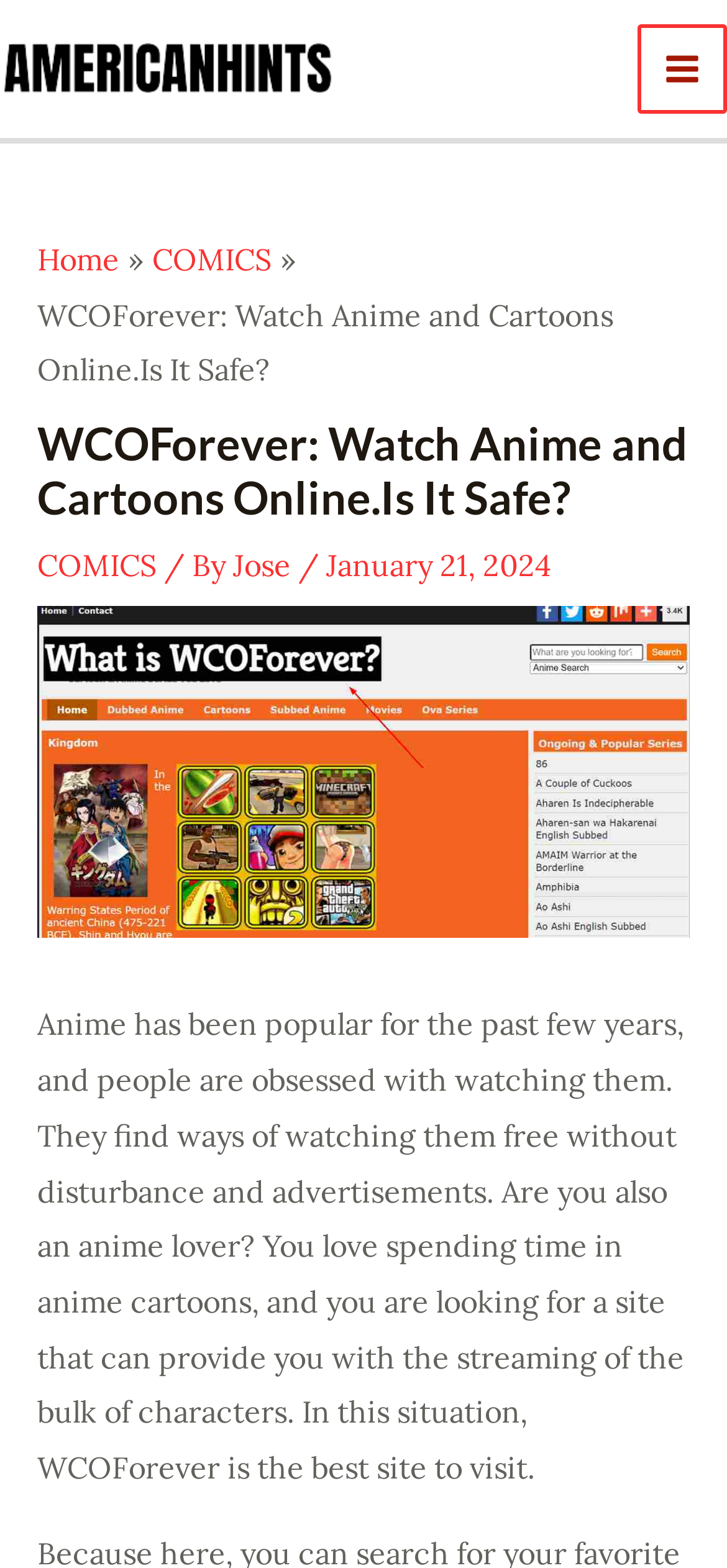Using the image as a reference, answer the following question in as much detail as possible:
What is the purpose of the website?

The purpose of the website can be inferred from the introductory paragraph, which states that 'WCOForever is the best site to visit' for anime lovers who want to stream anime cartoons.